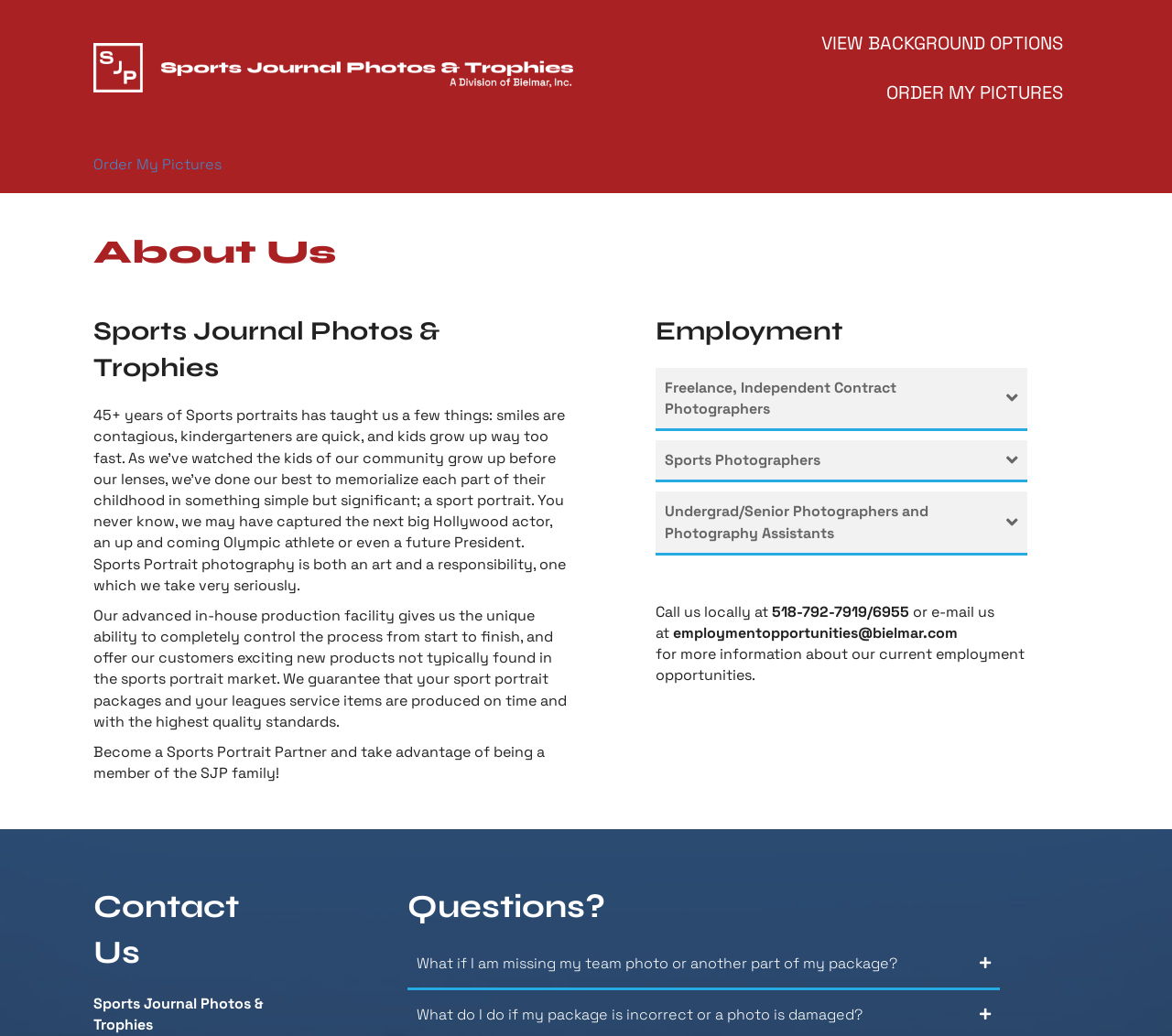Please locate the UI element described by "Sports Photographers" and provide its bounding box coordinates.

[0.559, 0.425, 0.877, 0.466]